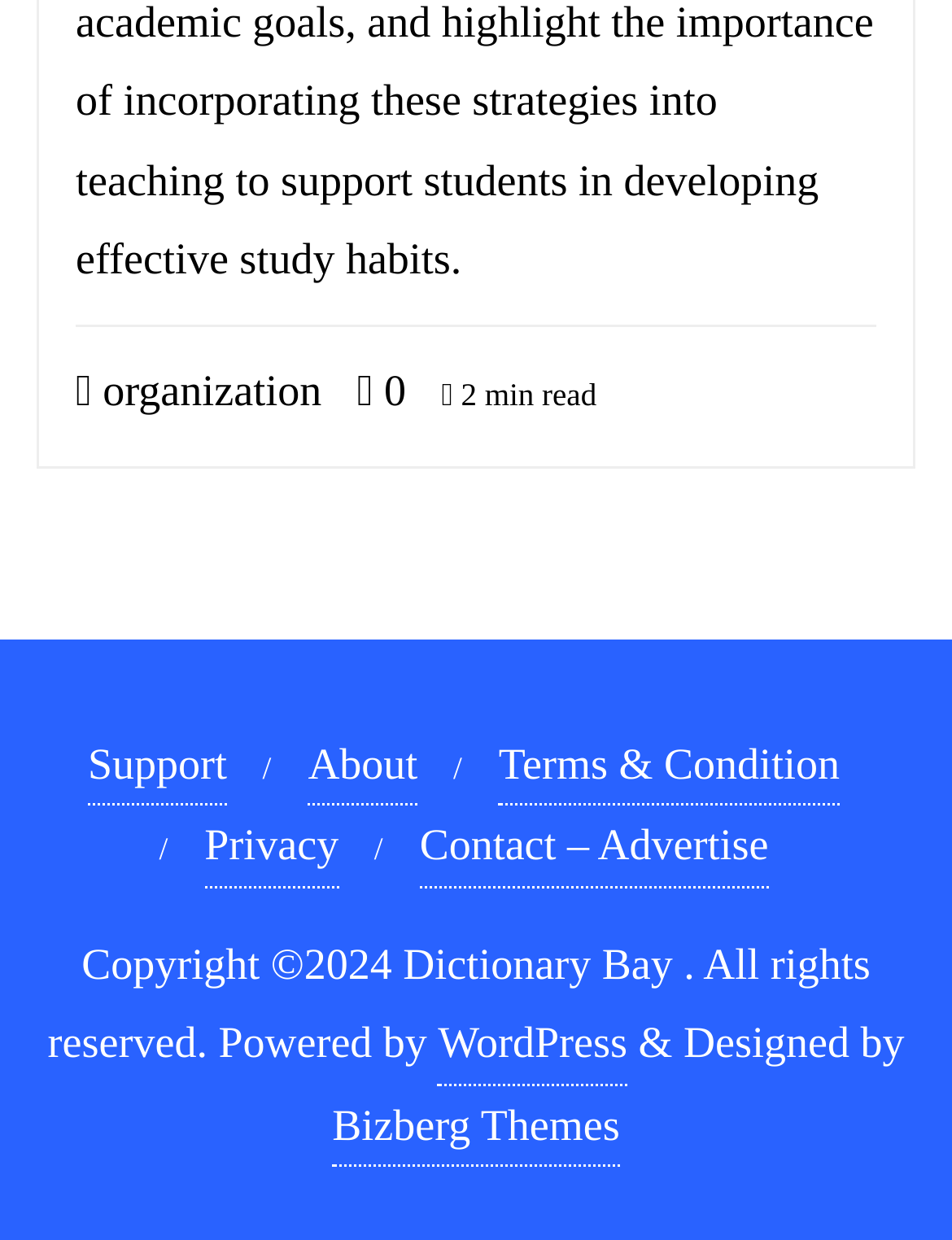Locate the bounding box of the UI element described by: "Bizberg Themes" in the given webpage screenshot.

[0.349, 0.875, 0.651, 0.941]